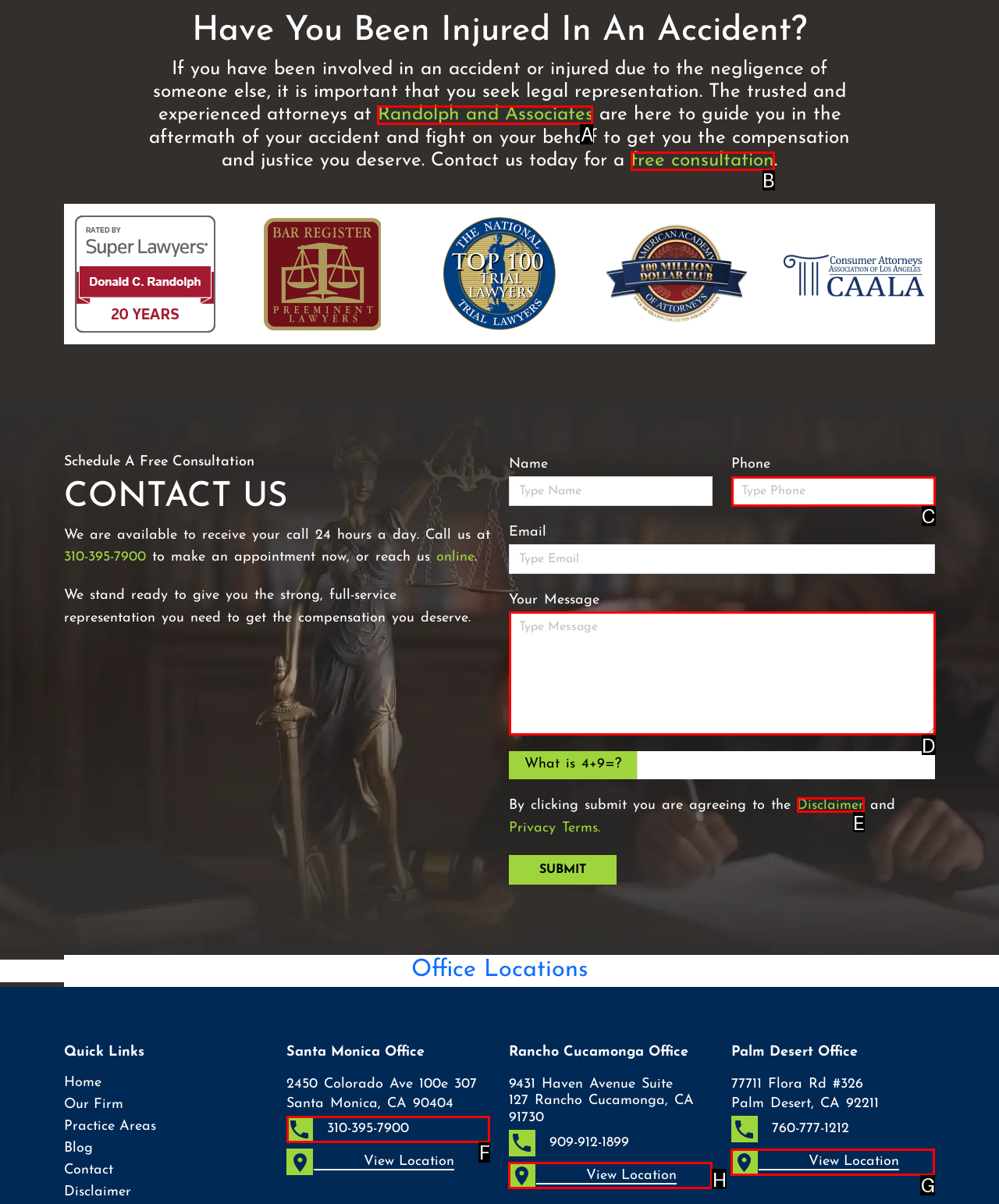From the provided options, pick the HTML element that matches the description: September 3, 2020. Respond with the letter corresponding to your choice.

None